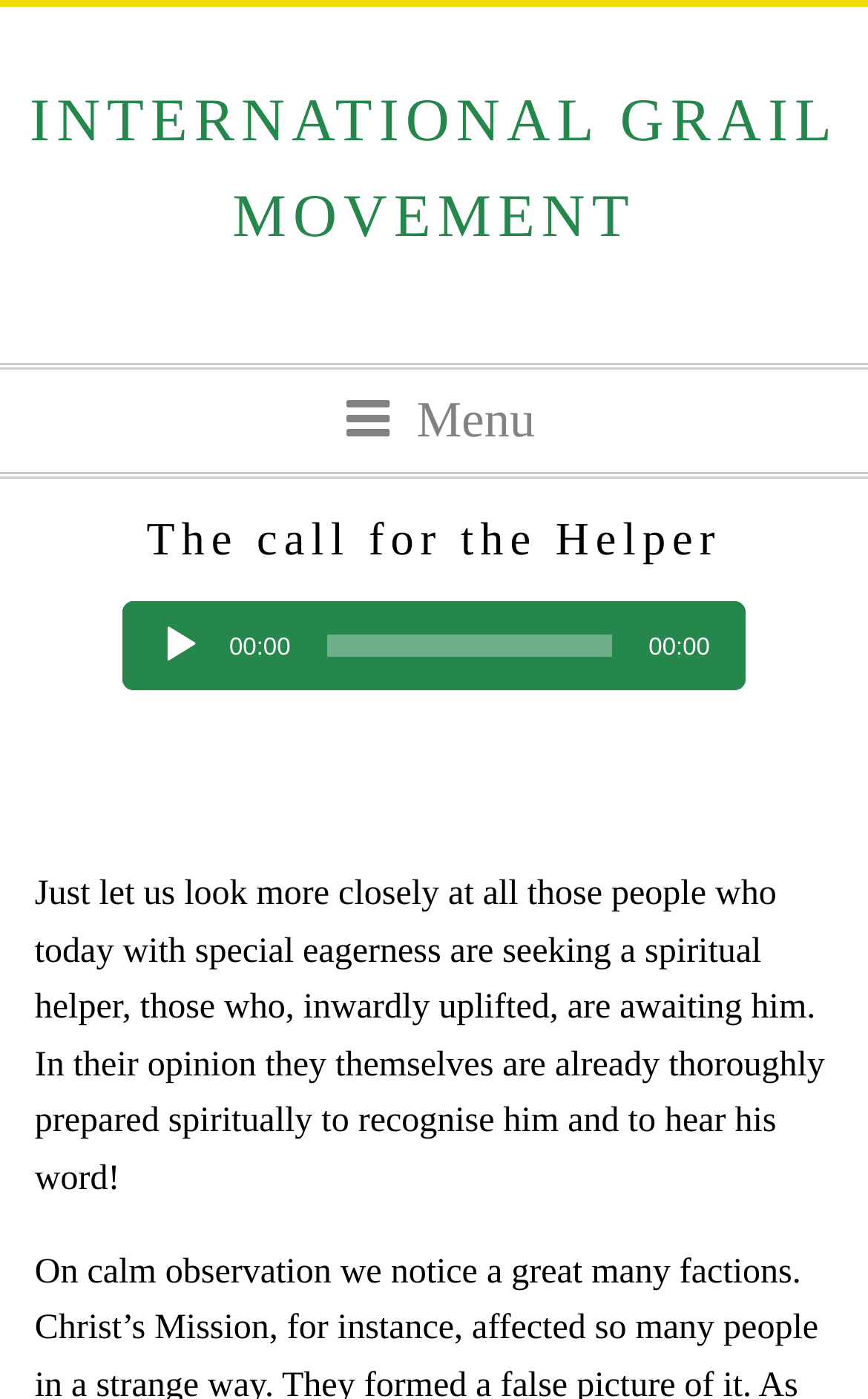Can you look at the image and give a comprehensive answer to the question:
What is the author's opinion about the people seeking a spiritual helper?

The text on the webpage states that the people seeking a spiritual helper 'in their opinion they themselves are already thoroughly prepared spiritually to recognise him and to hear his word!'. This suggests that the author believes that these people think they are already spiritually prepared to recognize and hear the spiritual helper.